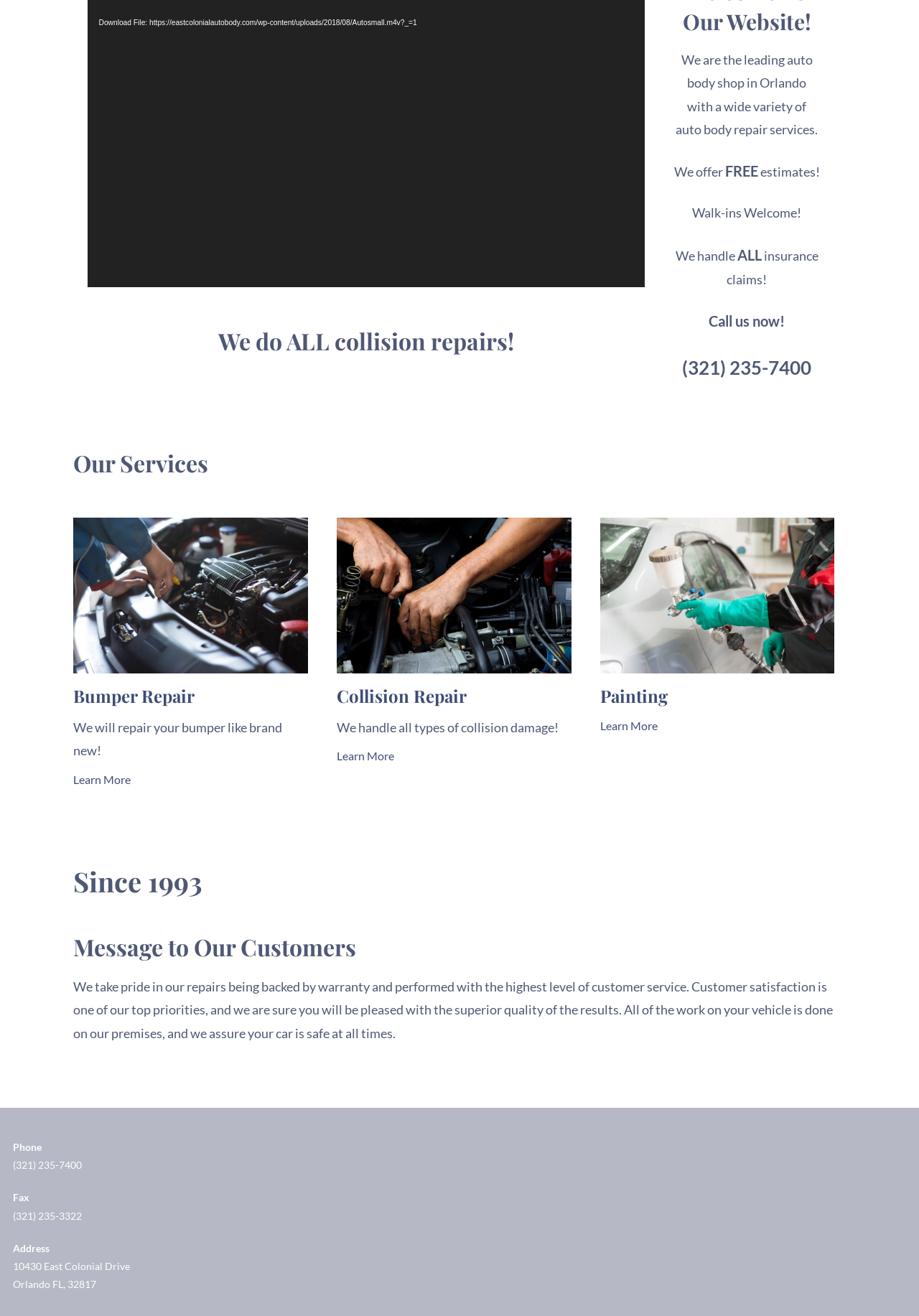Find the bounding box of the element with the following description: "News Releases". The coordinates must be four float numbers between 0 and 1, formatted as [left, top, right, bottom].

None